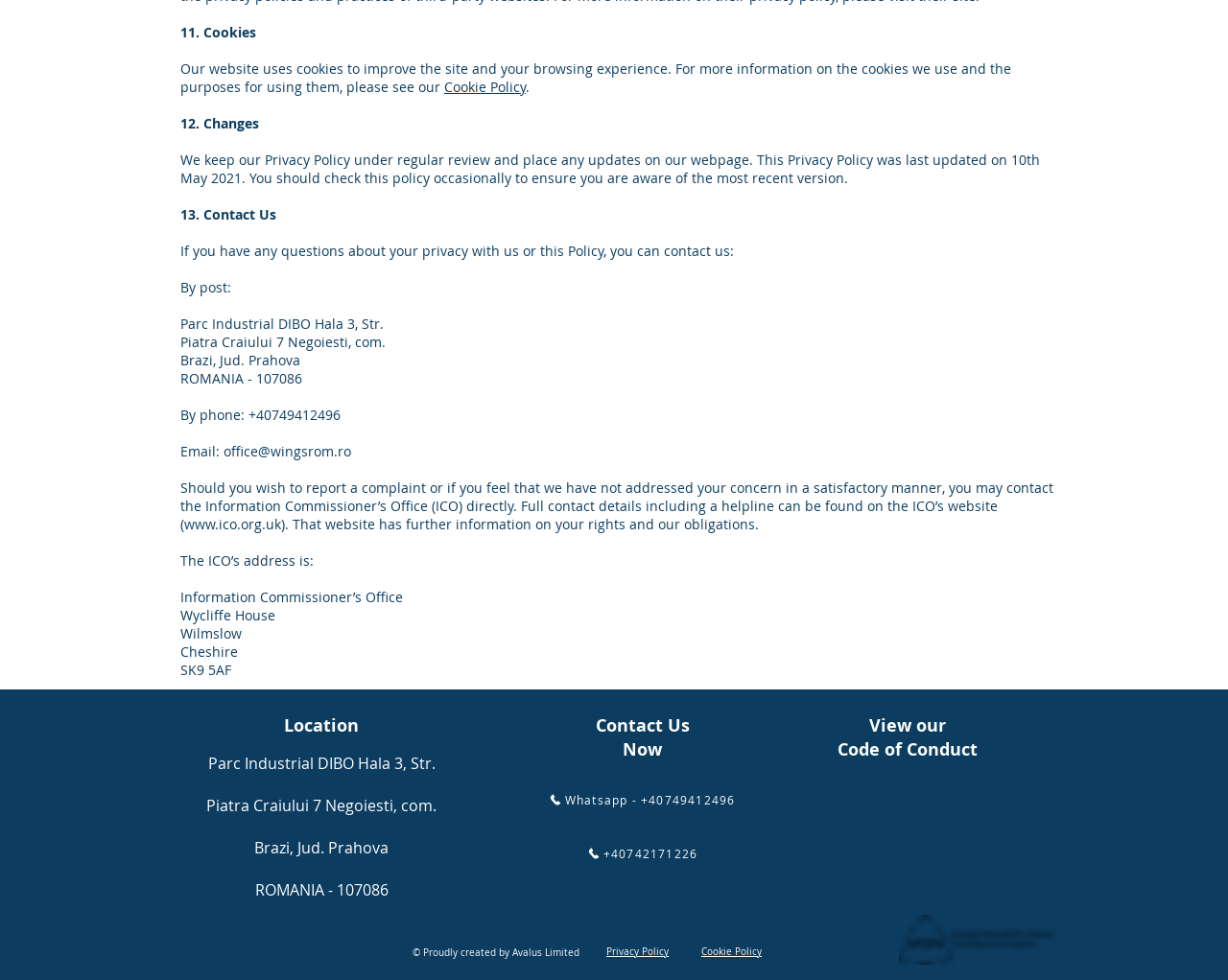Determine the bounding box coordinates of the region to click in order to accomplish the following instruction: "Send a message on Whatsapp". Provide the coordinates as four float numbers between 0 and 1, specifically [left, top, right, bottom].

[0.442, 0.786, 0.603, 0.846]